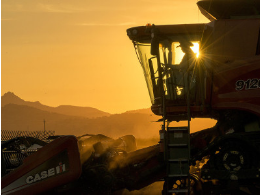What industry is highlighted in the image?
Refer to the image and respond with a one-word or short-phrase answer.

California's rice industry